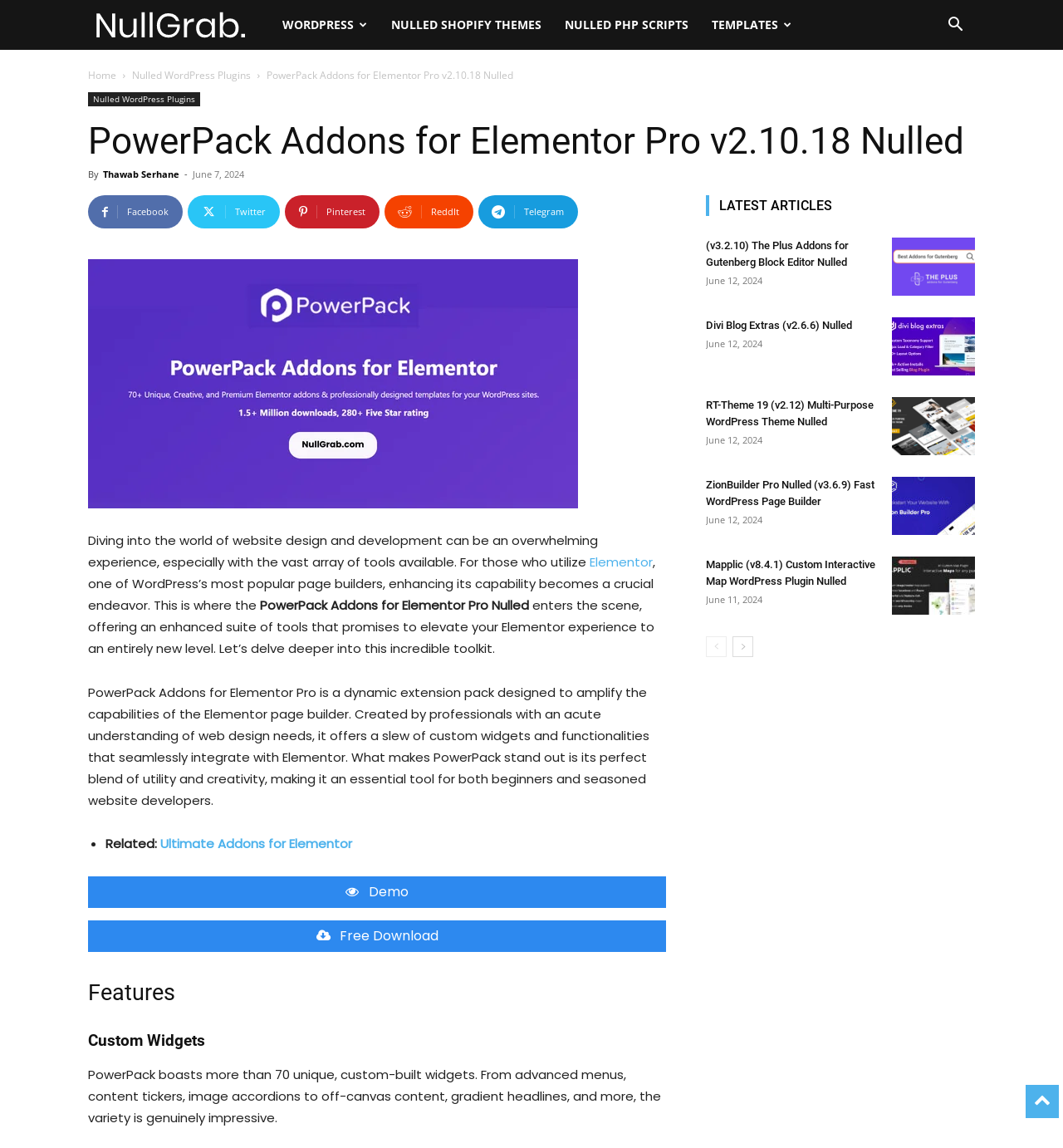Please identify the bounding box coordinates of the element I need to click to follow this instruction: "Visit the 'Nulled WordPress Plugins' page".

[0.124, 0.059, 0.236, 0.072]